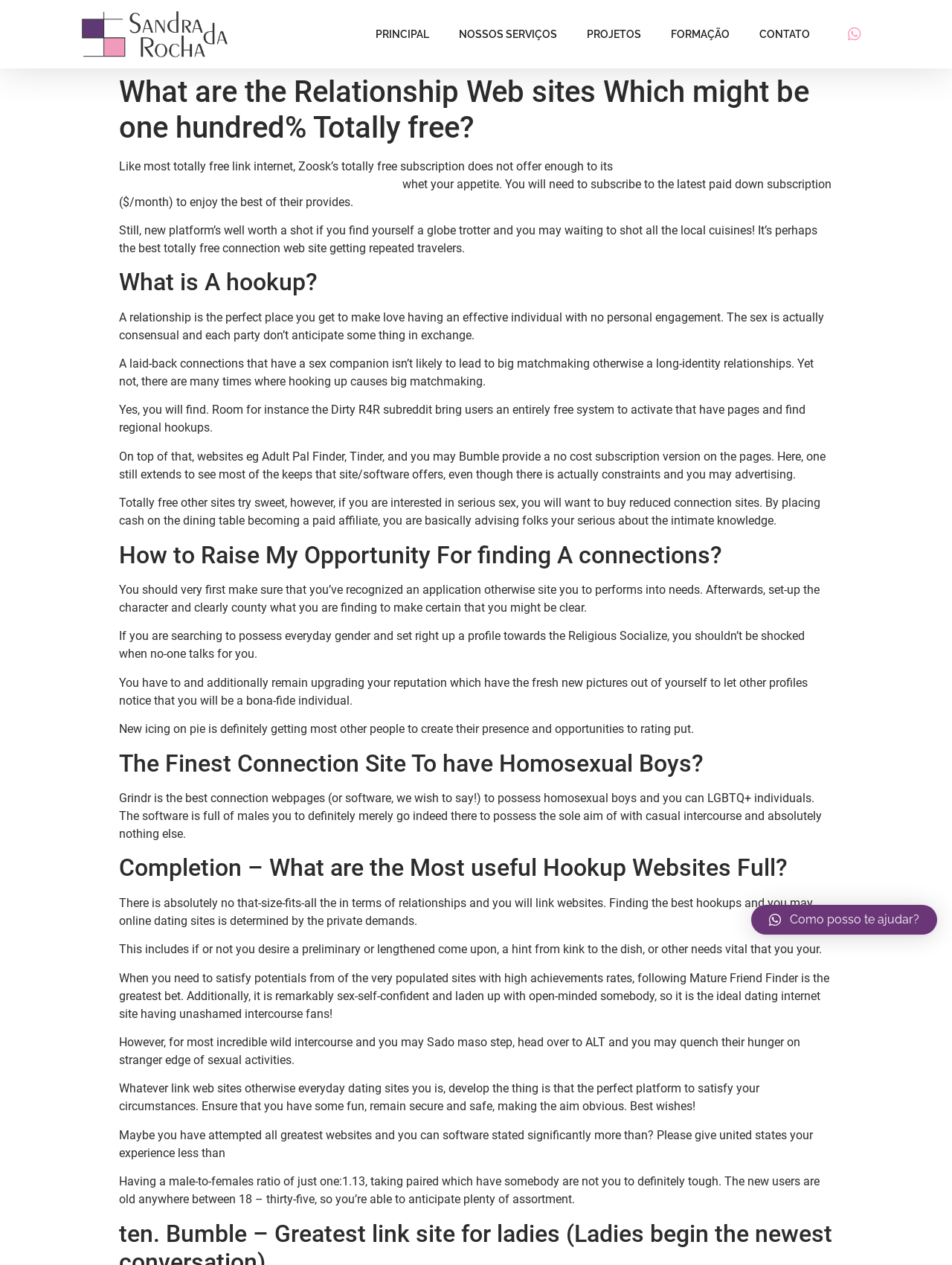Identify the bounding box coordinates of the clickable region to carry out the given instruction: "Click on the 'CONTATO' link".

[0.782, 0.013, 0.866, 0.04]